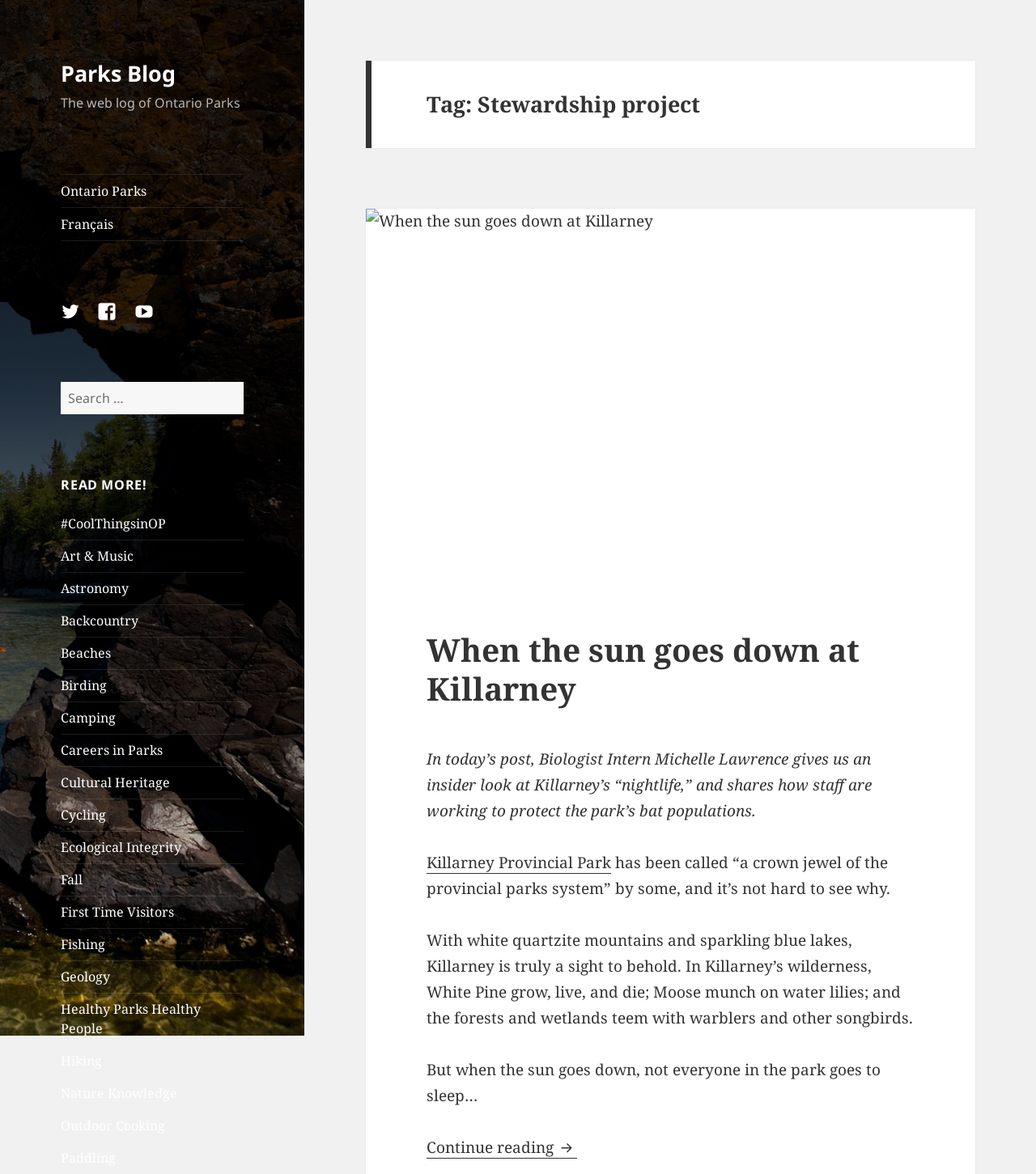Provide a one-word or short-phrase answer to the question:
What is the symbol at the end of the 'Continue reading' link?

